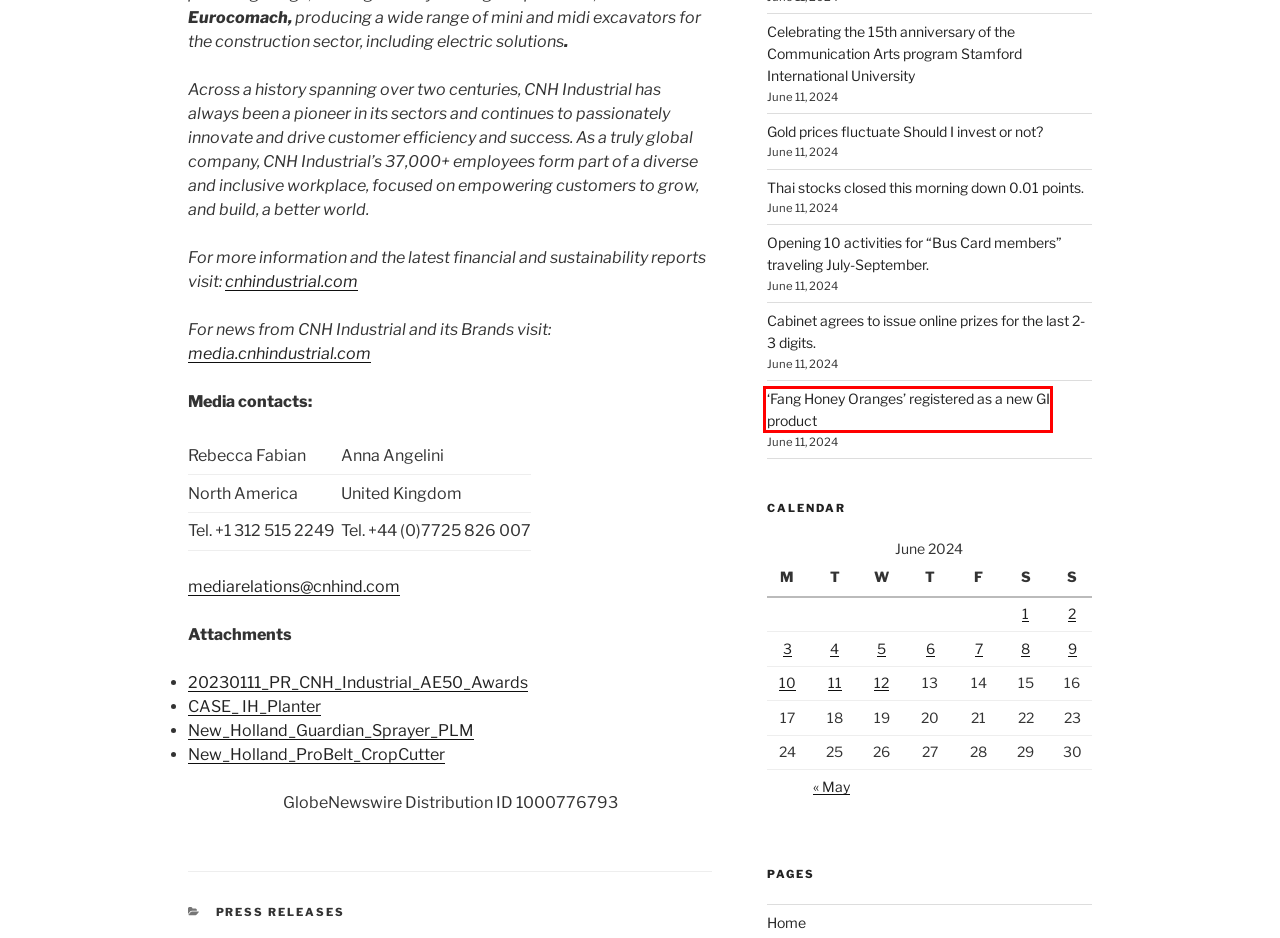You have a screenshot of a webpage with a red rectangle bounding box around a UI element. Choose the best description that matches the new page after clicking the element within the bounding box. The candidate descriptions are:
A. Education Archives - Thailand Tribune
B. 'Fang Honey Oranges' registered as a new GI product - Thailand Tribune
C. Cabinet agrees to issue online prizes for the last 2-3 digits. - Thailand Tribune
D. Medical Archives - Thailand Tribune
E. IIBA and HPRA Announce Strategic Partnership - Thailand Tribune
F. May 2024 - Thailand Tribune
G. Thailand Tribune - Let the News Begin!
H. Contact Us - Thailand Tribune

B